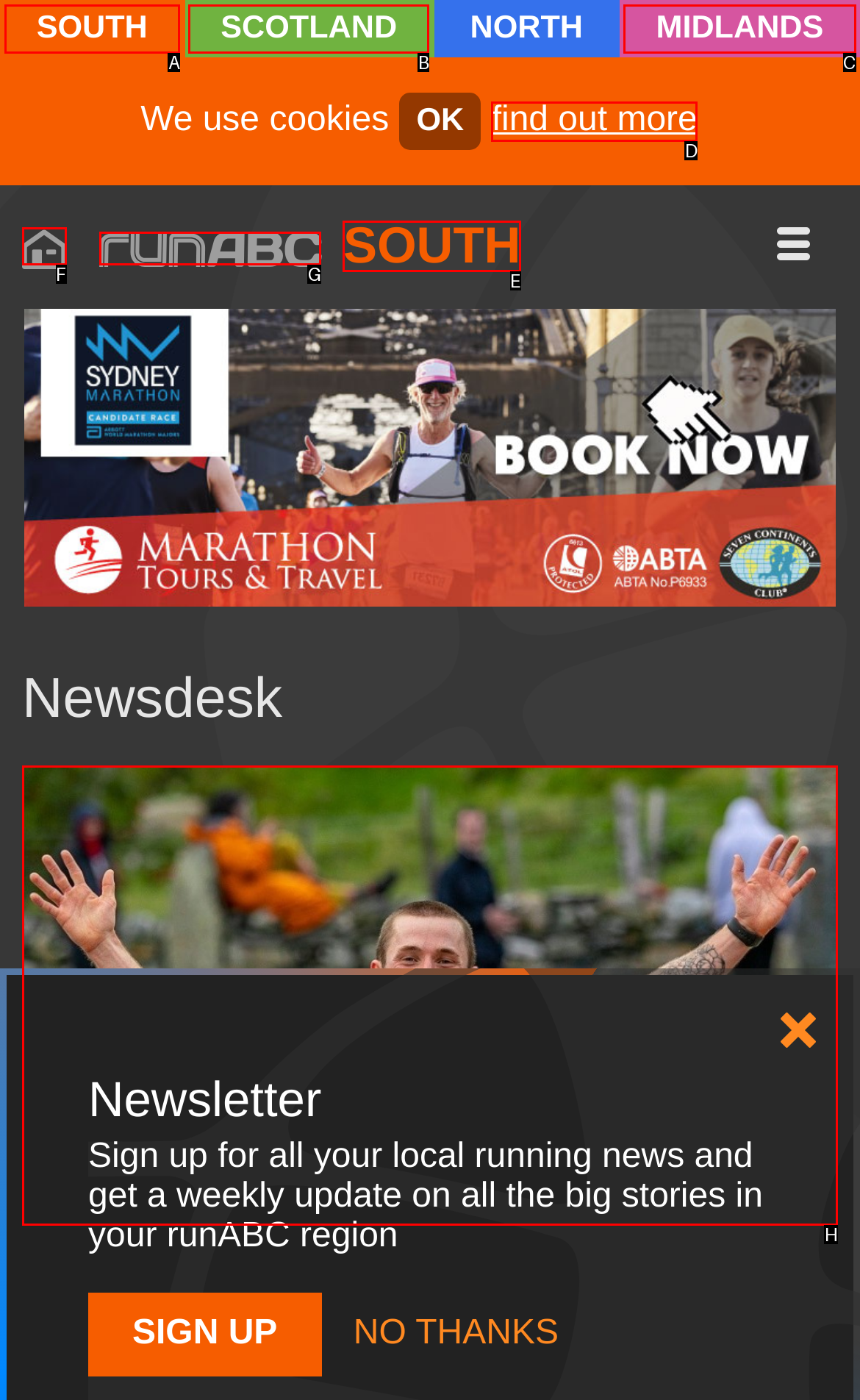Select the letter of the UI element that matches this task: Click on Guy Locke charity runner image
Provide the answer as the letter of the correct choice.

H